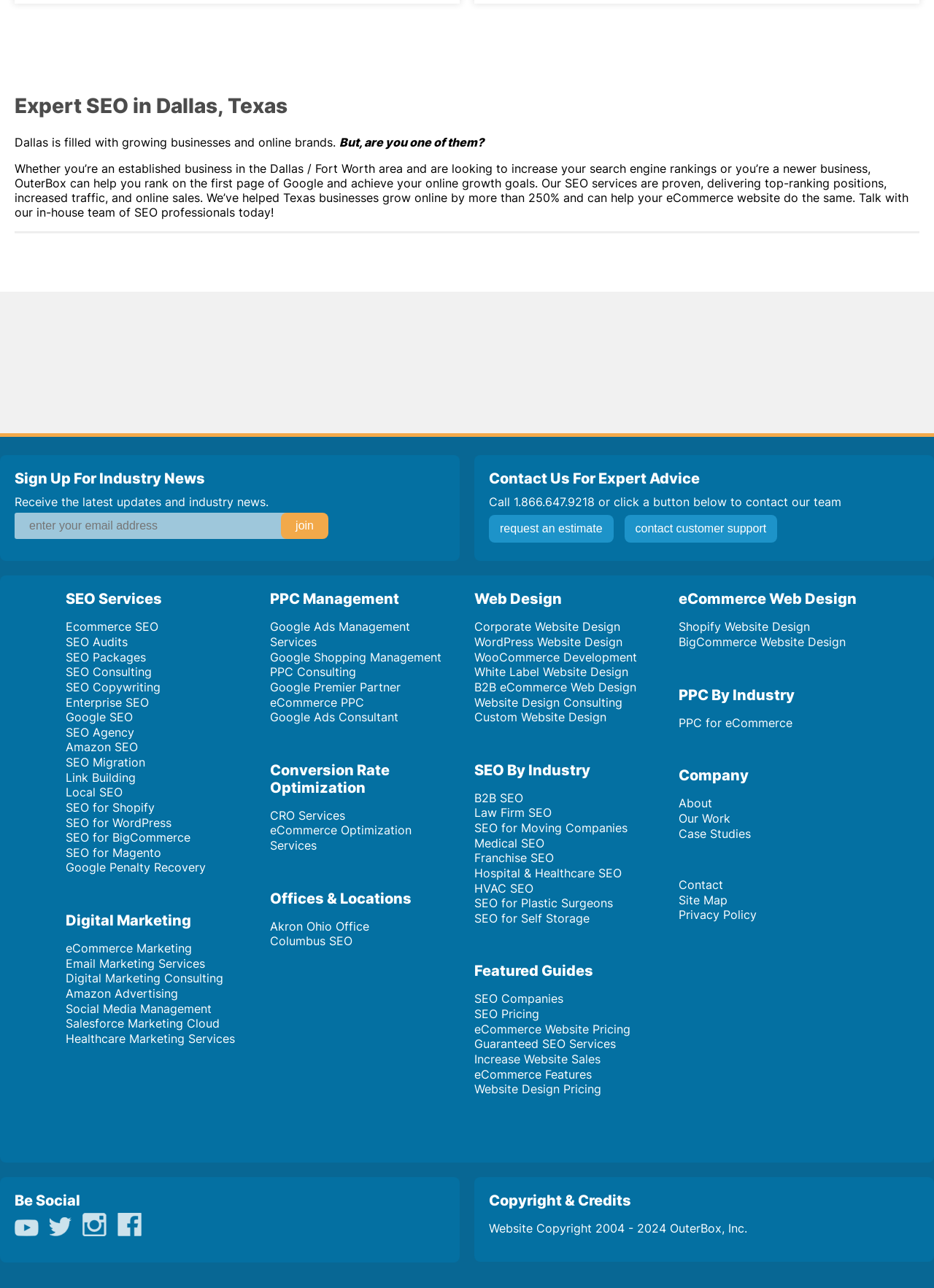What is the company's achievement?
Respond to the question with a well-detailed and thorough answer.

According to the webpage, the company has helped Texas businesses grow online by more than 250%, as stated in the paragraph 'Whether you’re an established business in the Dallas / Fort Worth area and are looking to increase your search engine rankings or you’re a newer business, OuterBox can help you rank on the first page of Google and achieve your online growth goals.'